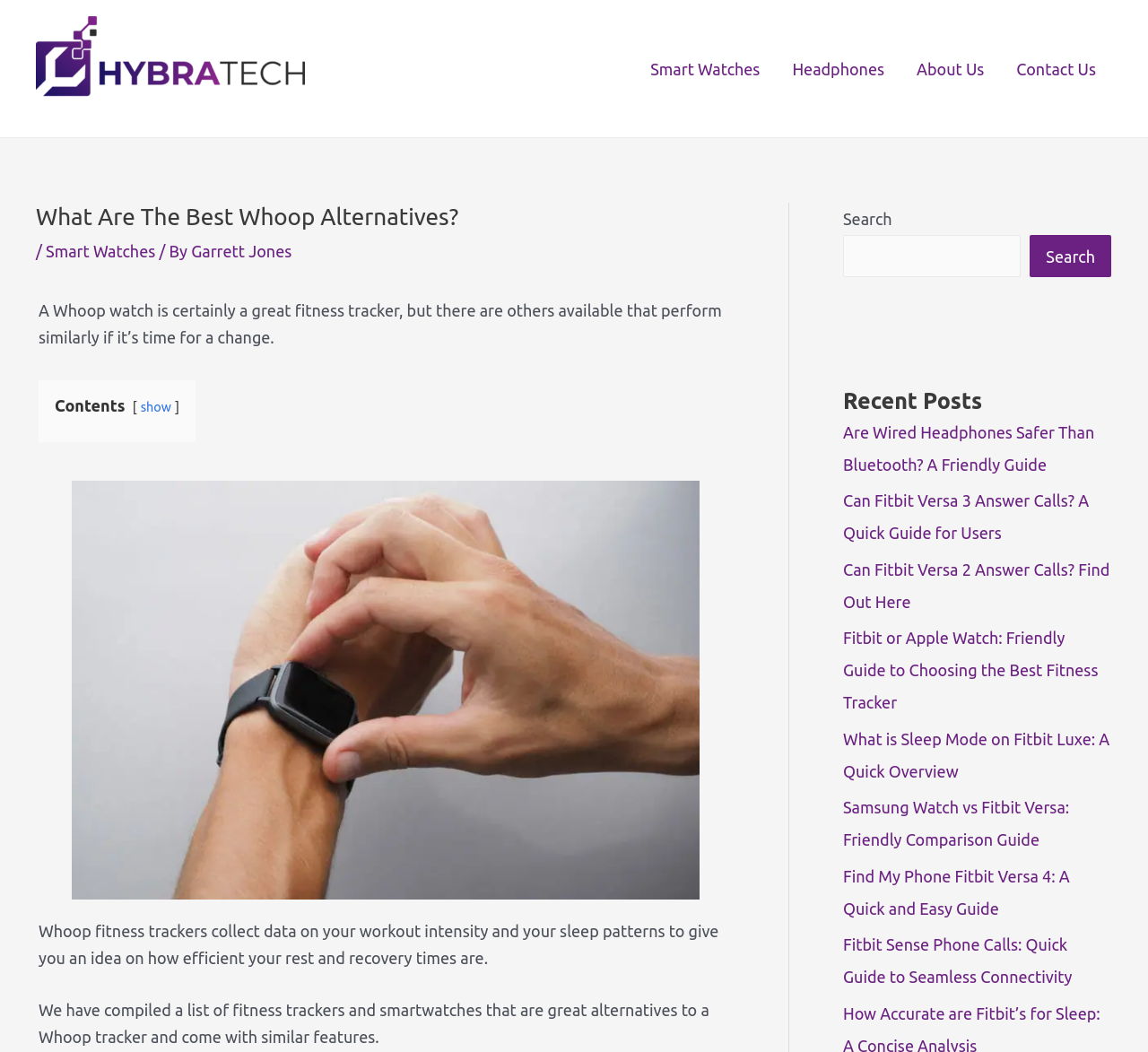What is the topic of the article?
Provide an in-depth answer to the question, covering all aspects.

The topic of the article can be determined by reading the main heading 'What Are The Best Whoop Alternatives?' which indicates that the article is about finding alternatives to Whoop fitness trackers.